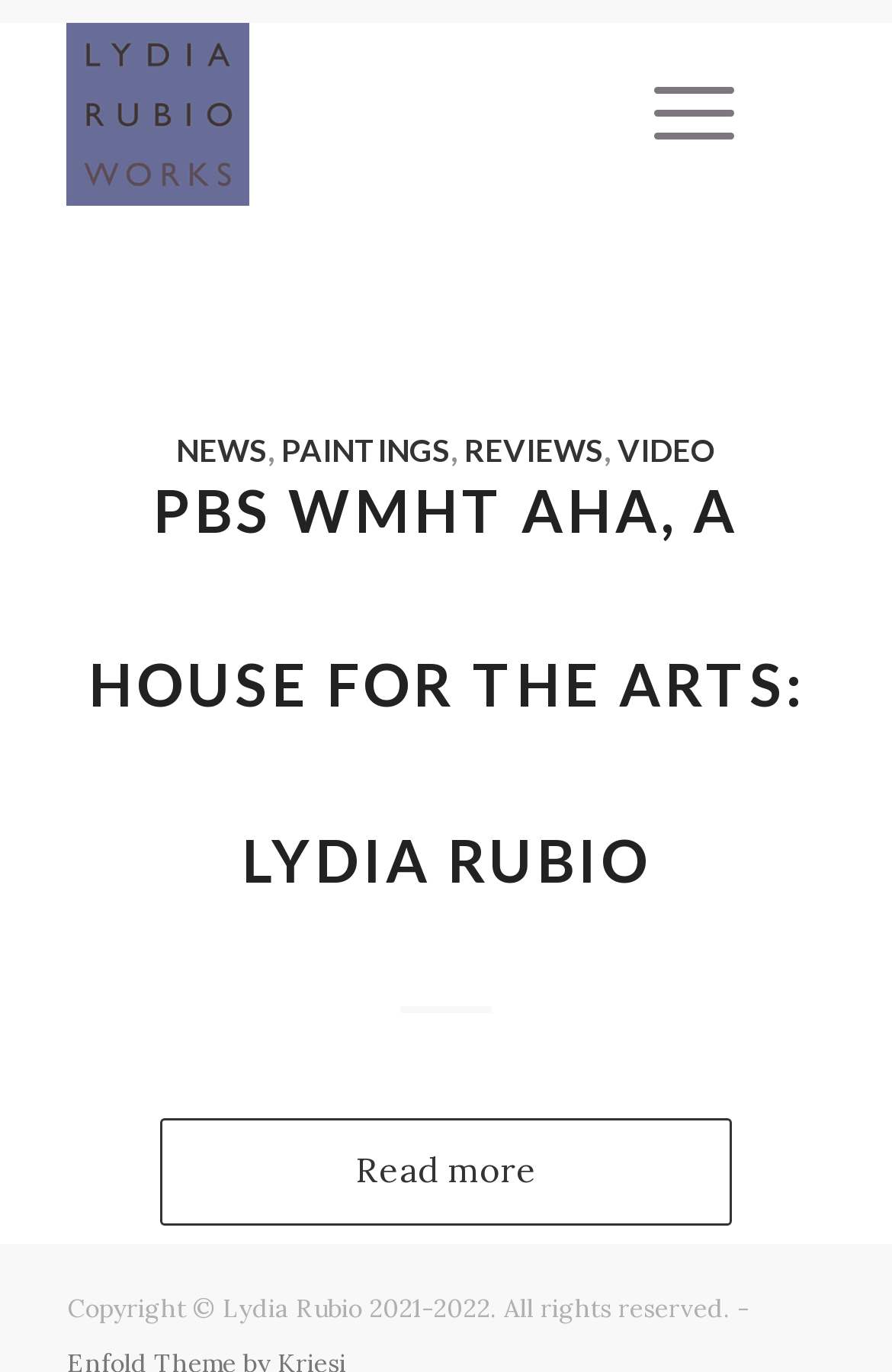Find and indicate the bounding box coordinates of the region you should select to follow the given instruction: "Click on the NEWS link".

[0.197, 0.315, 0.3, 0.342]